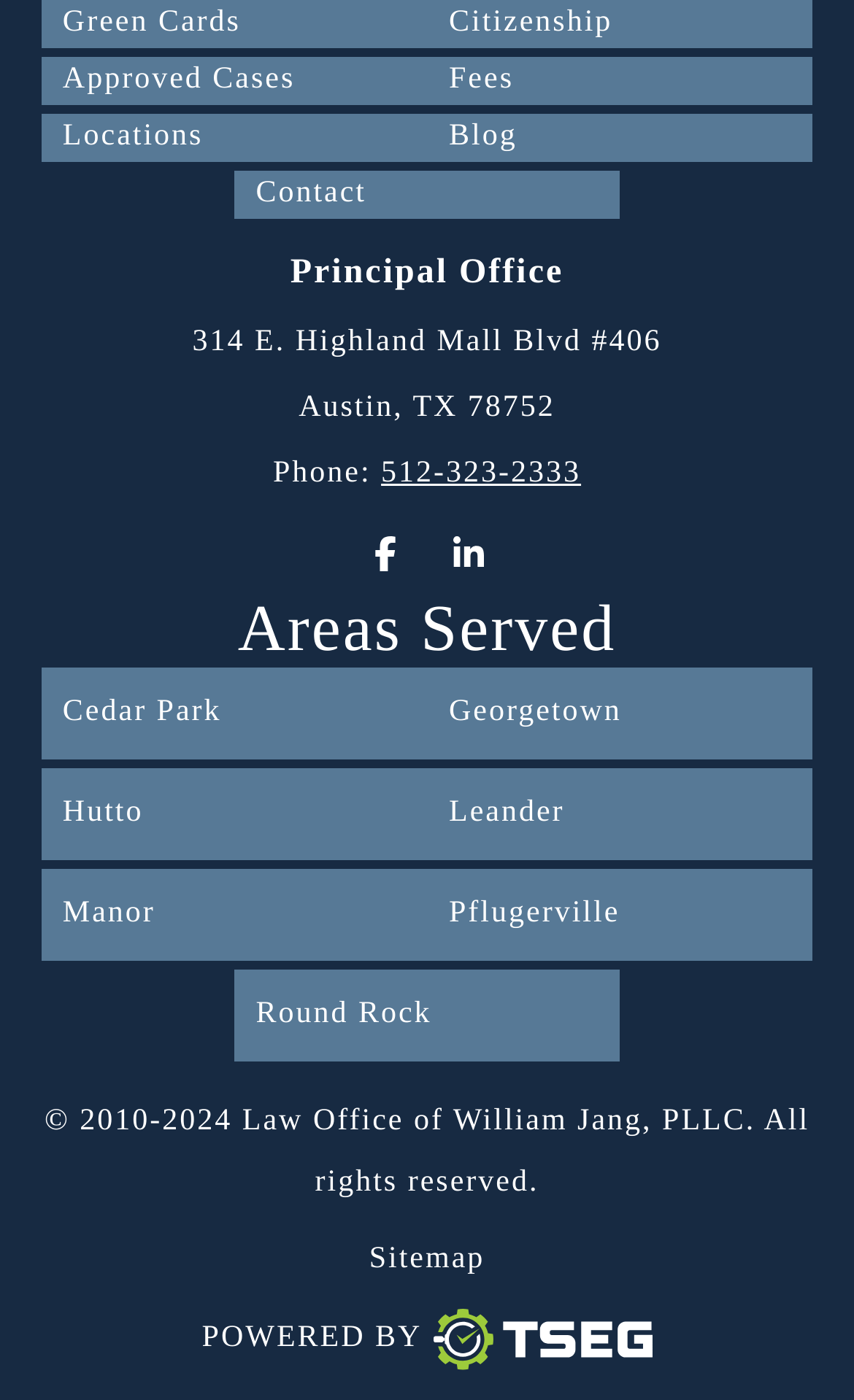Find the bounding box coordinates for the element that must be clicked to complete the instruction: "View the sitemap". The coordinates should be four float numbers between 0 and 1, indicated as [left, top, right, bottom].

[0.407, 0.867, 0.593, 0.934]